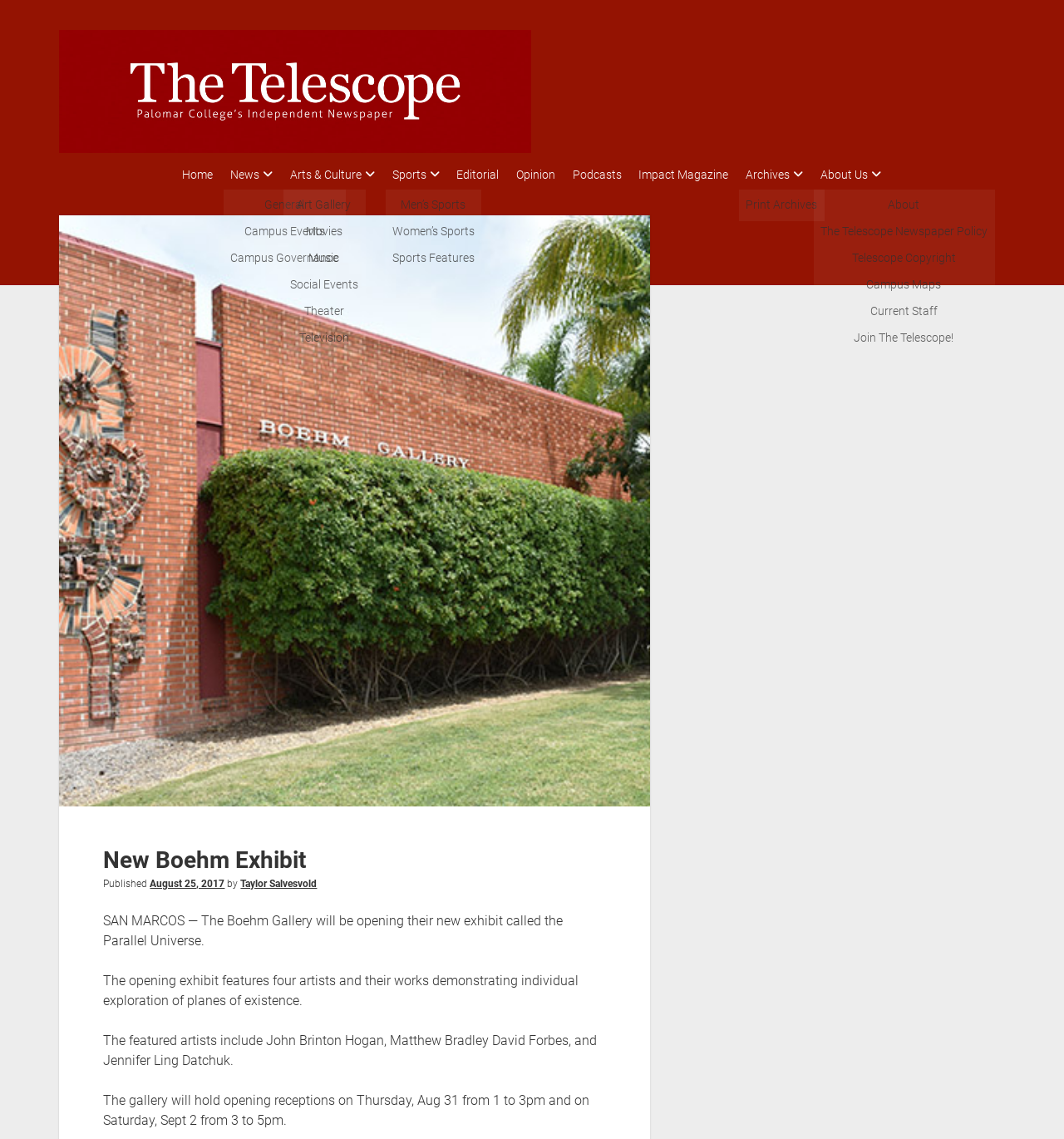Find the main header of the webpage and produce its text content.

New Boehm Exhibit